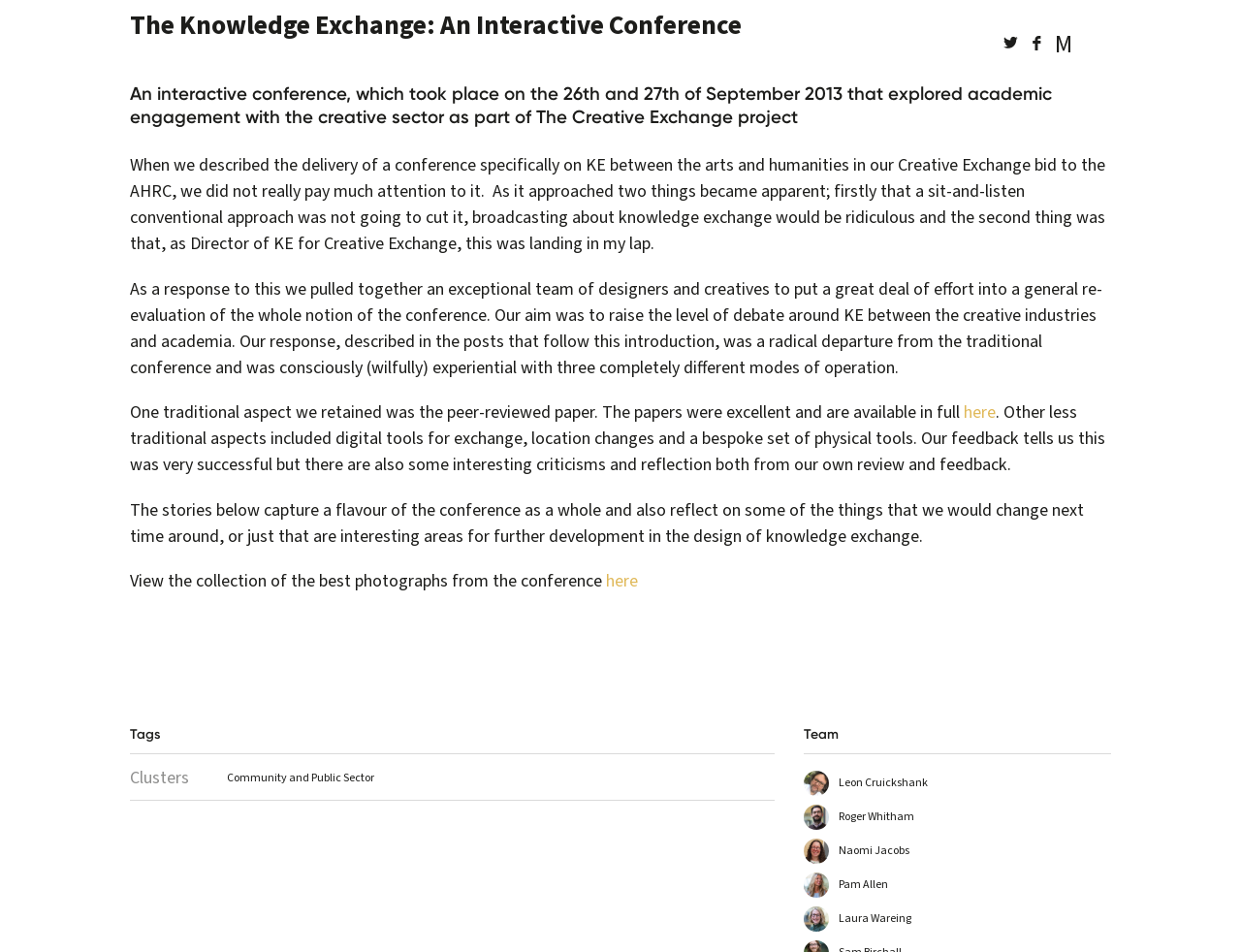Locate the UI element described by Community and Public Sector in the provided webpage screenshot. Return the bounding box coordinates in the format (top-left x, top-left y, bottom-right x, bottom-right y), ensuring all values are between 0 and 1.

[0.183, 0.808, 0.302, 0.826]